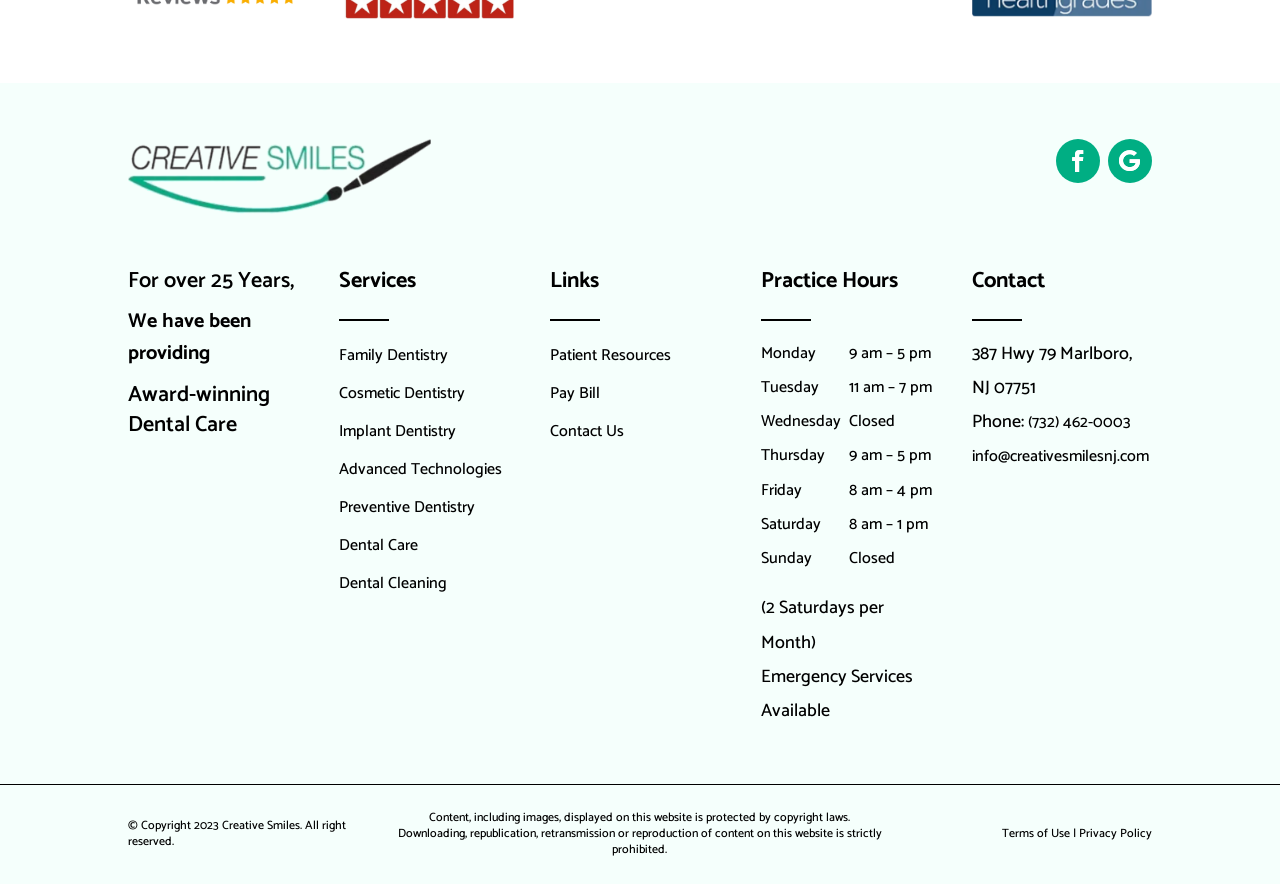Predict the bounding box for the UI component with the following description: "Follow".

[0.866, 0.157, 0.9, 0.207]